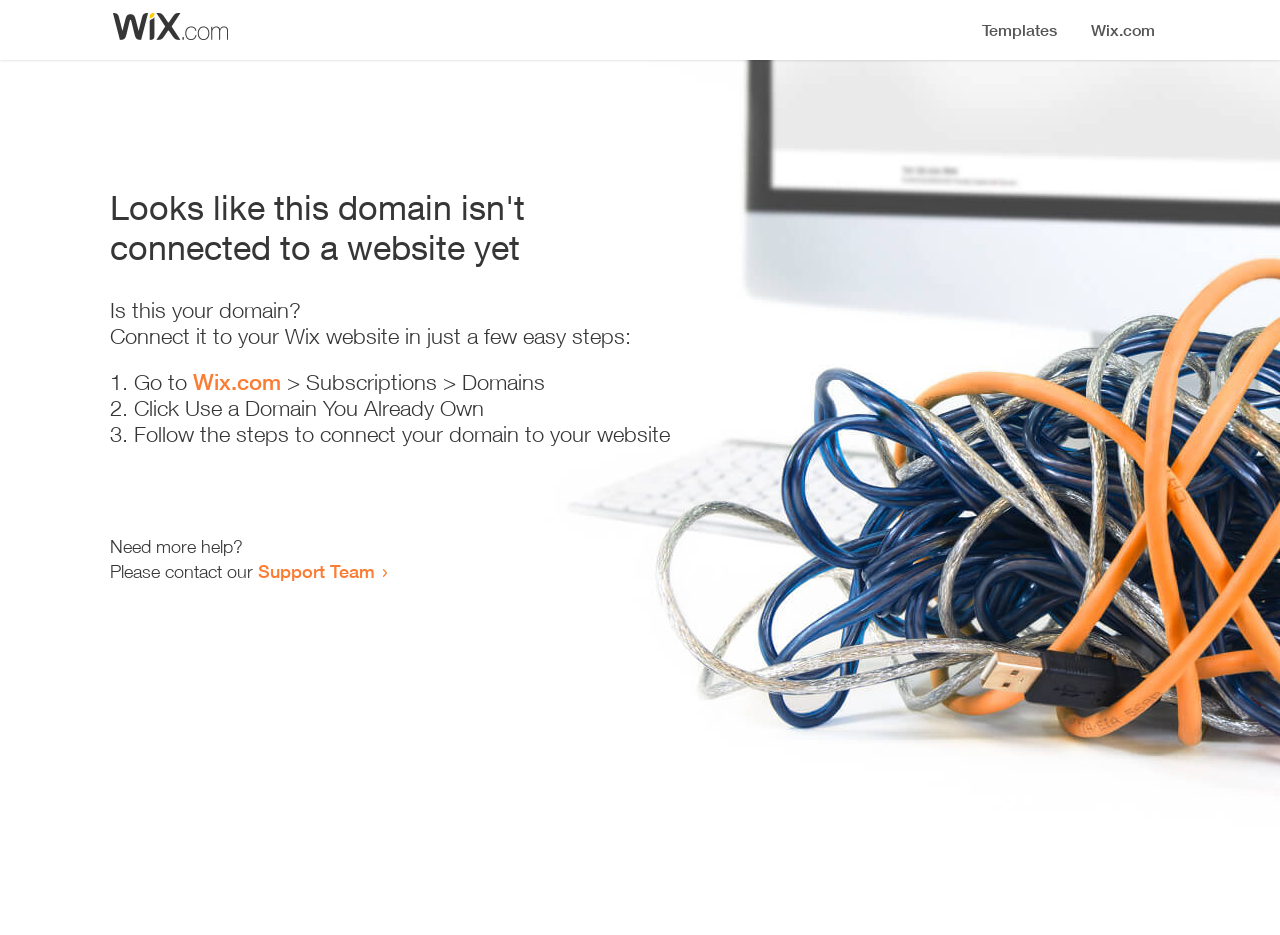Examine the image and give a thorough answer to the following question:
What is the purpose of the webpage?

The webpage provides guidance on how to connect a domain to a website, suggesting that its purpose is to assist users in completing this task.